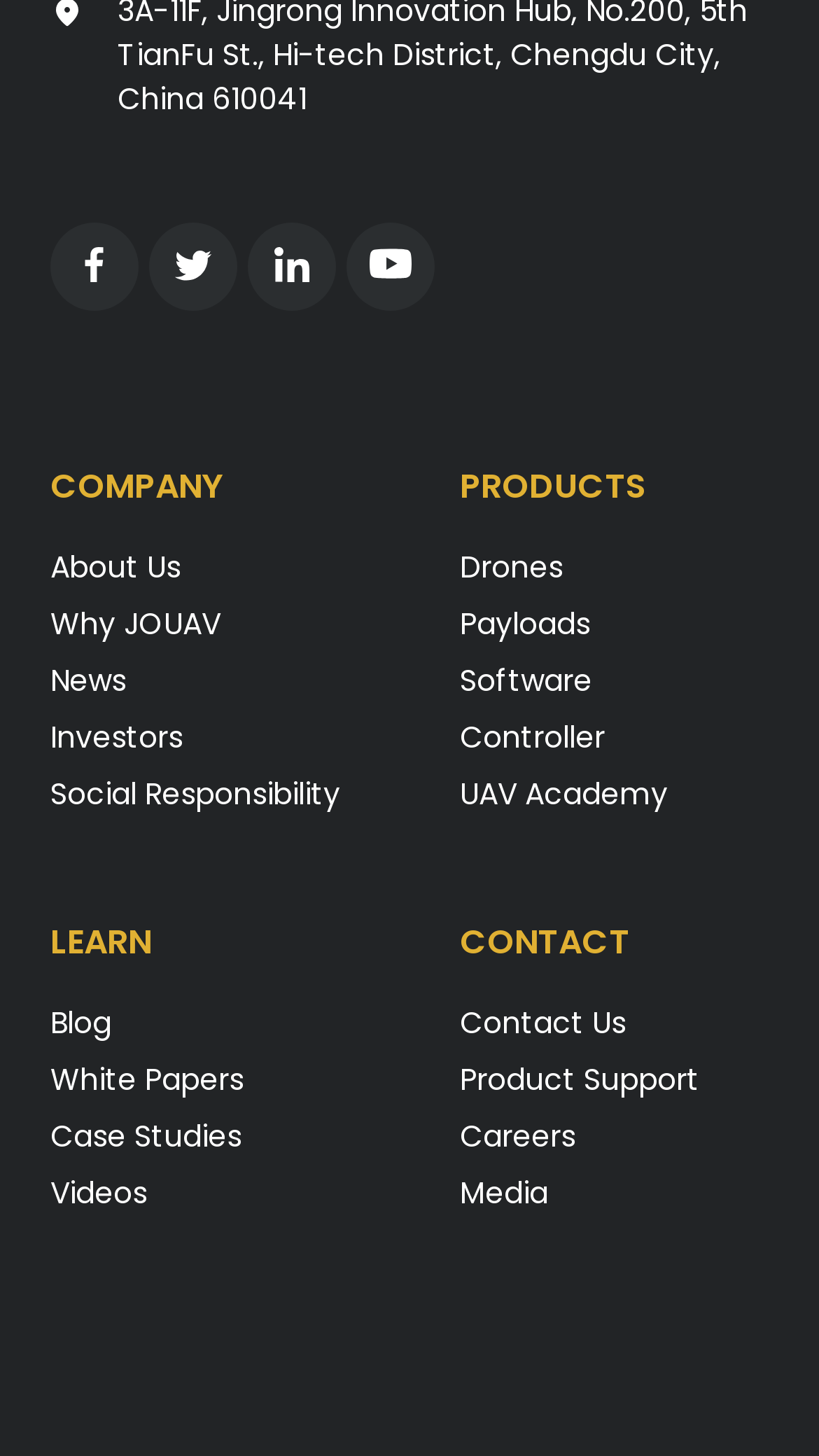Determine the coordinates of the bounding box that should be clicked to complete the instruction: "read the blog". The coordinates should be represented by four float numbers between 0 and 1: [left, top, right, bottom].

[0.062, 0.688, 0.136, 0.718]